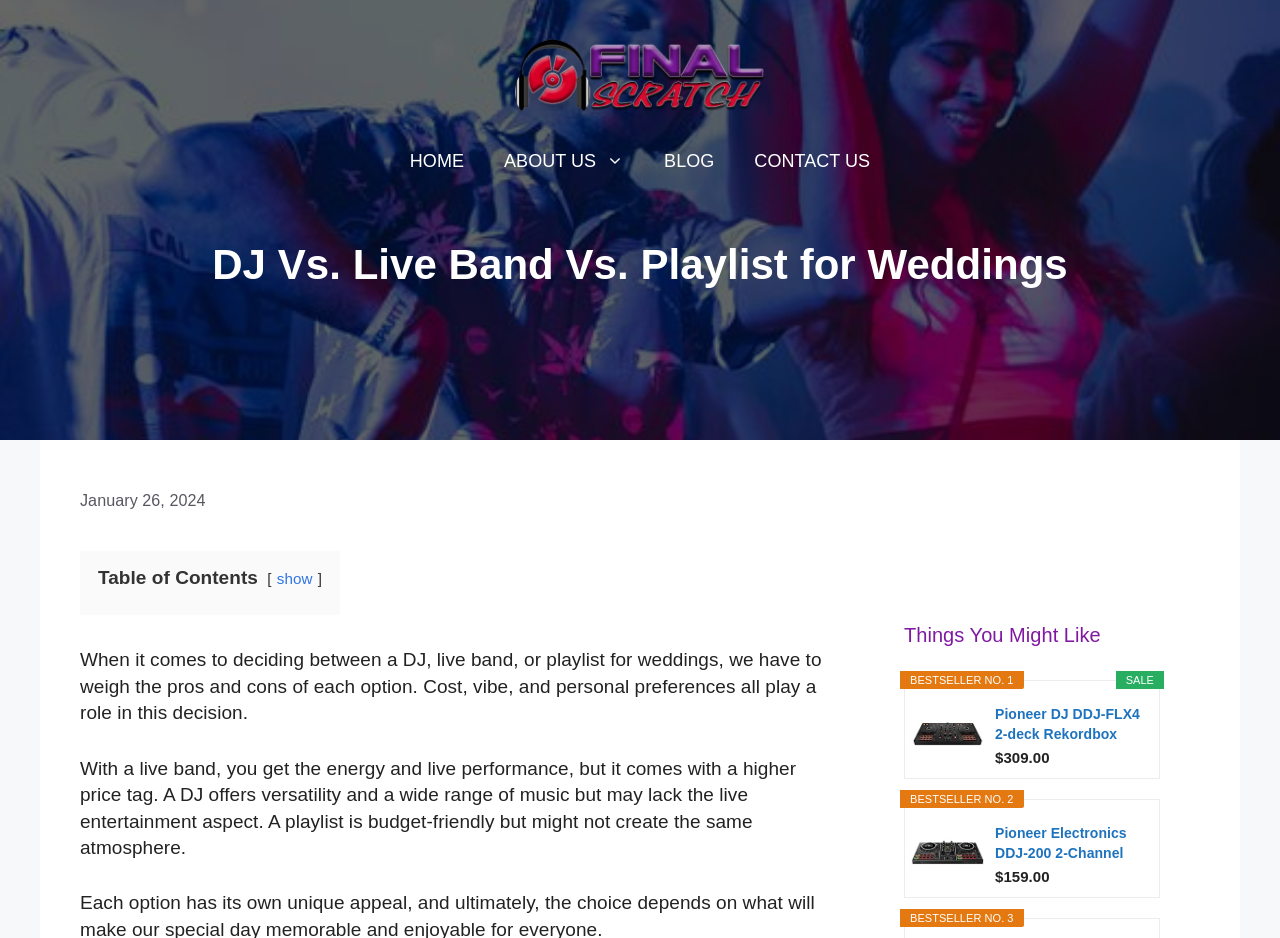Locate the UI element described by Home in the provided webpage screenshot. Return the bounding box coordinates in the format (top-left x, top-left y, bottom-right x, bottom-right y), ensuring all values are between 0 and 1.

[0.305, 0.14, 0.378, 0.204]